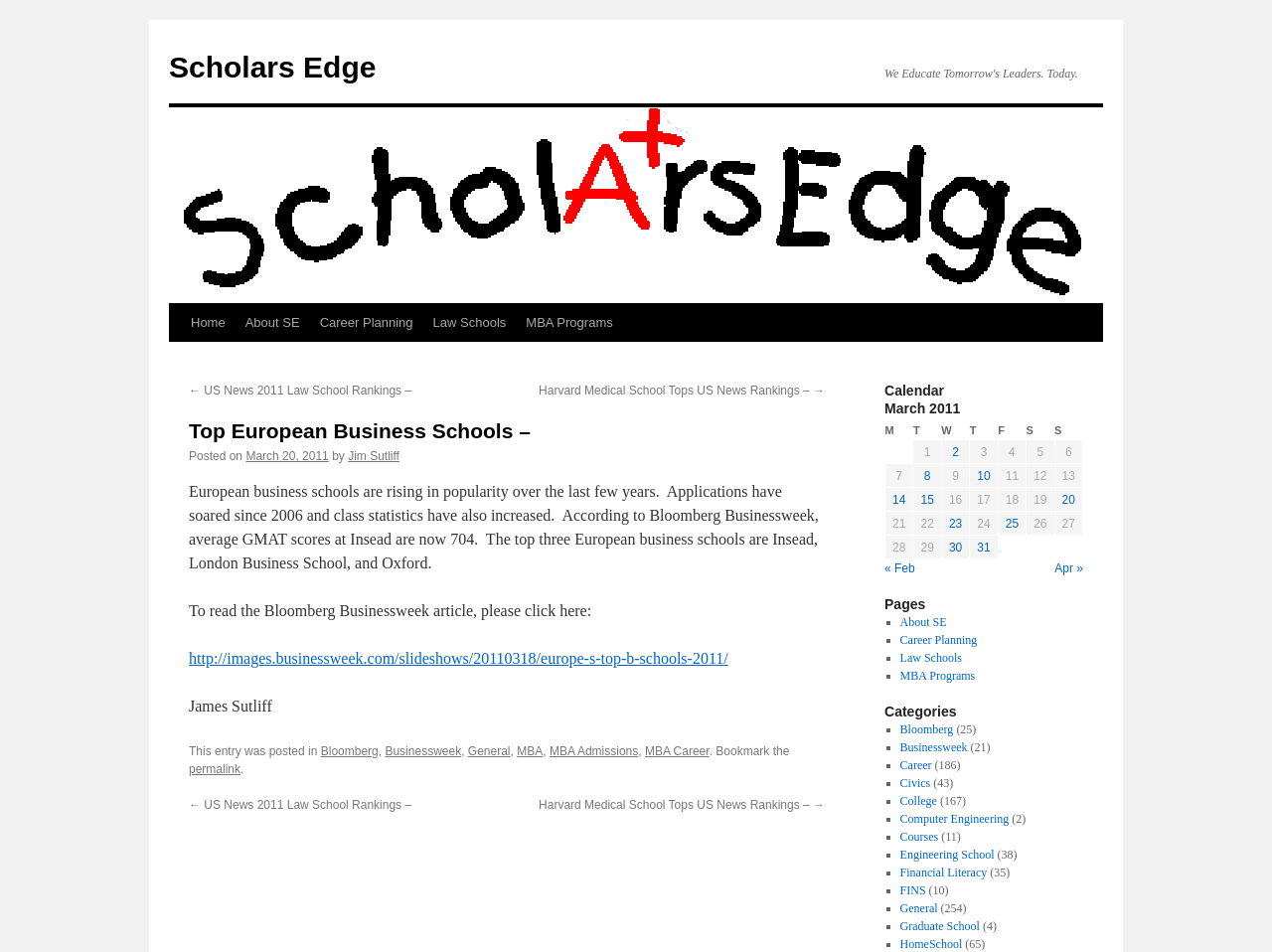What is the average GMAT score at Insead?
Kindly answer the question with as much detail as you can.

The article mentions that the average GMAT score at Insead is 704, according to Bloomberg Businessweek. This statistic is provided to support the discussion on the rising popularity of European business schools.